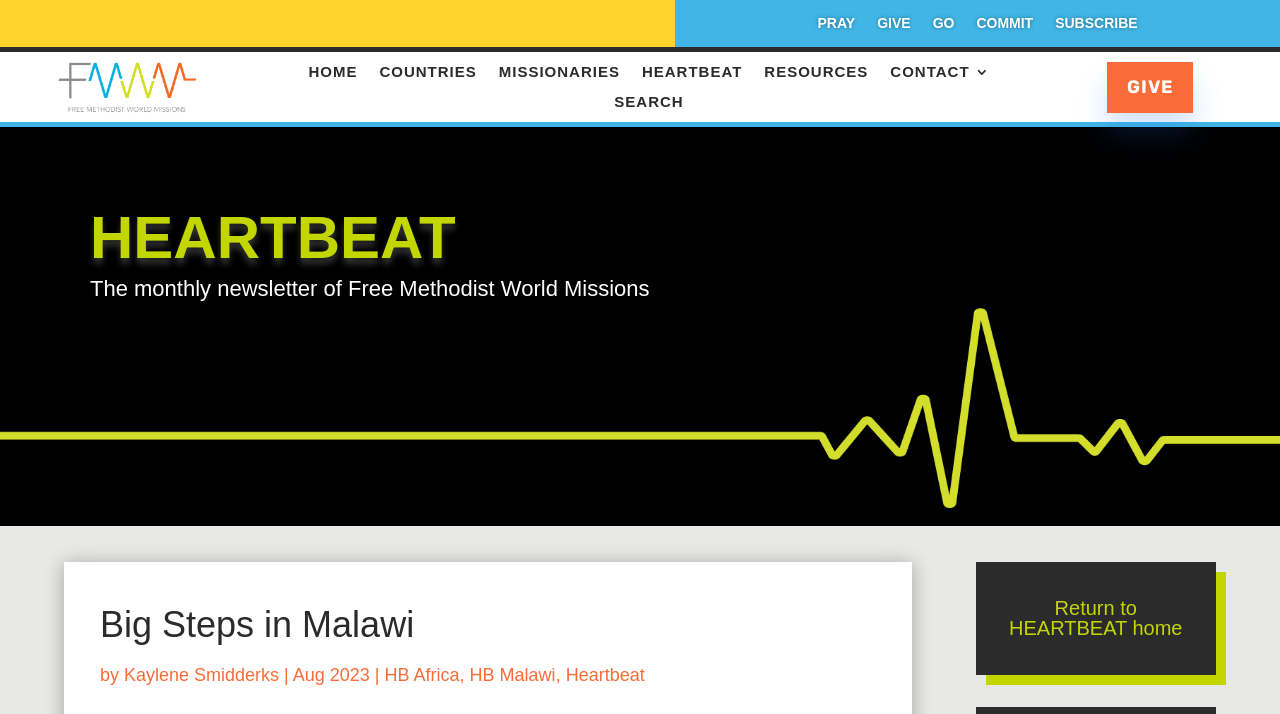Specify the bounding box coordinates of the area to click in order to follow the given instruction: "Click the PRAY link."

[0.639, 0.022, 0.668, 0.053]